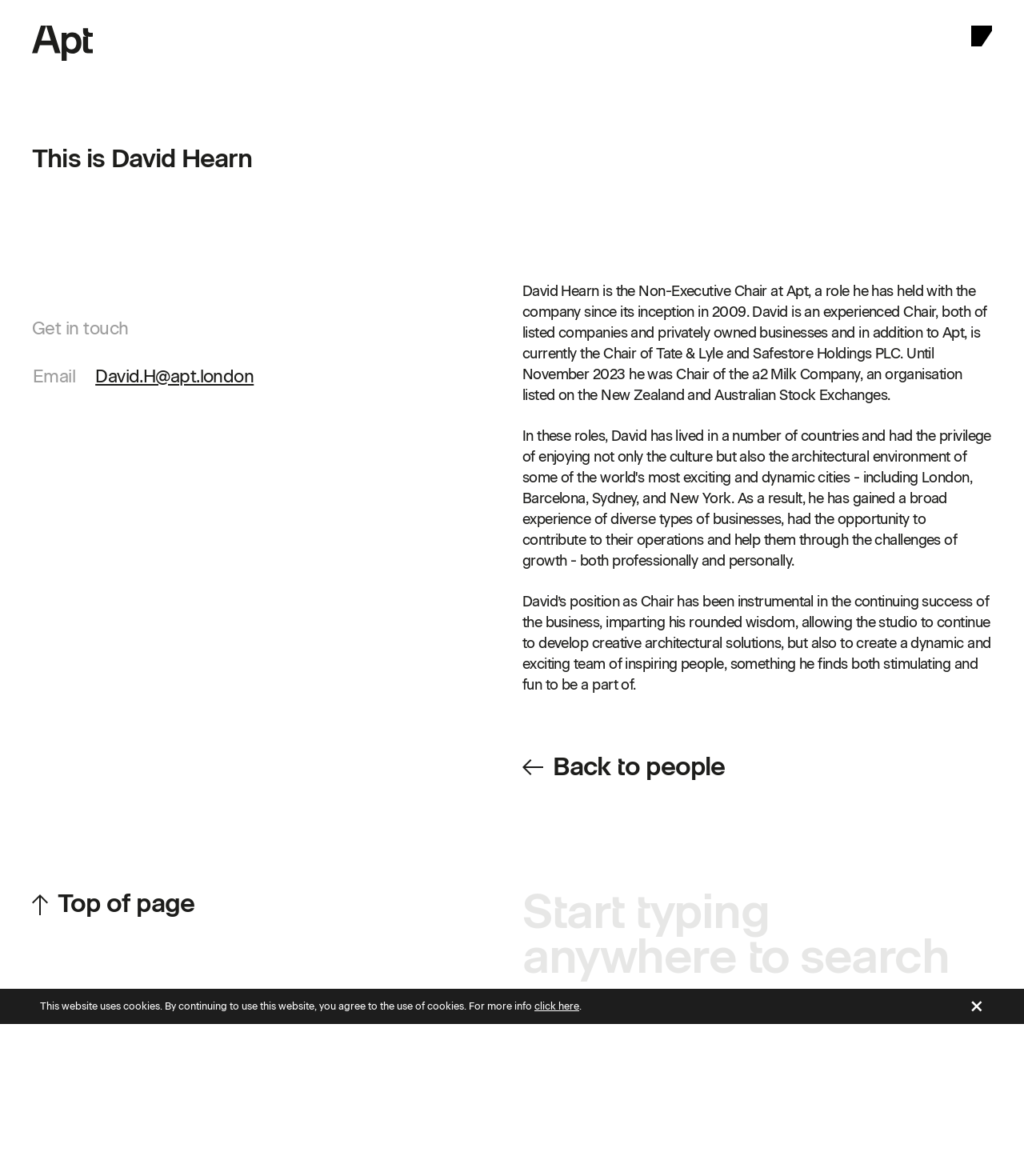Please locate the UI element described by "Baako" and provide its bounding box coordinates.

[0.922, 0.841, 0.949, 0.85]